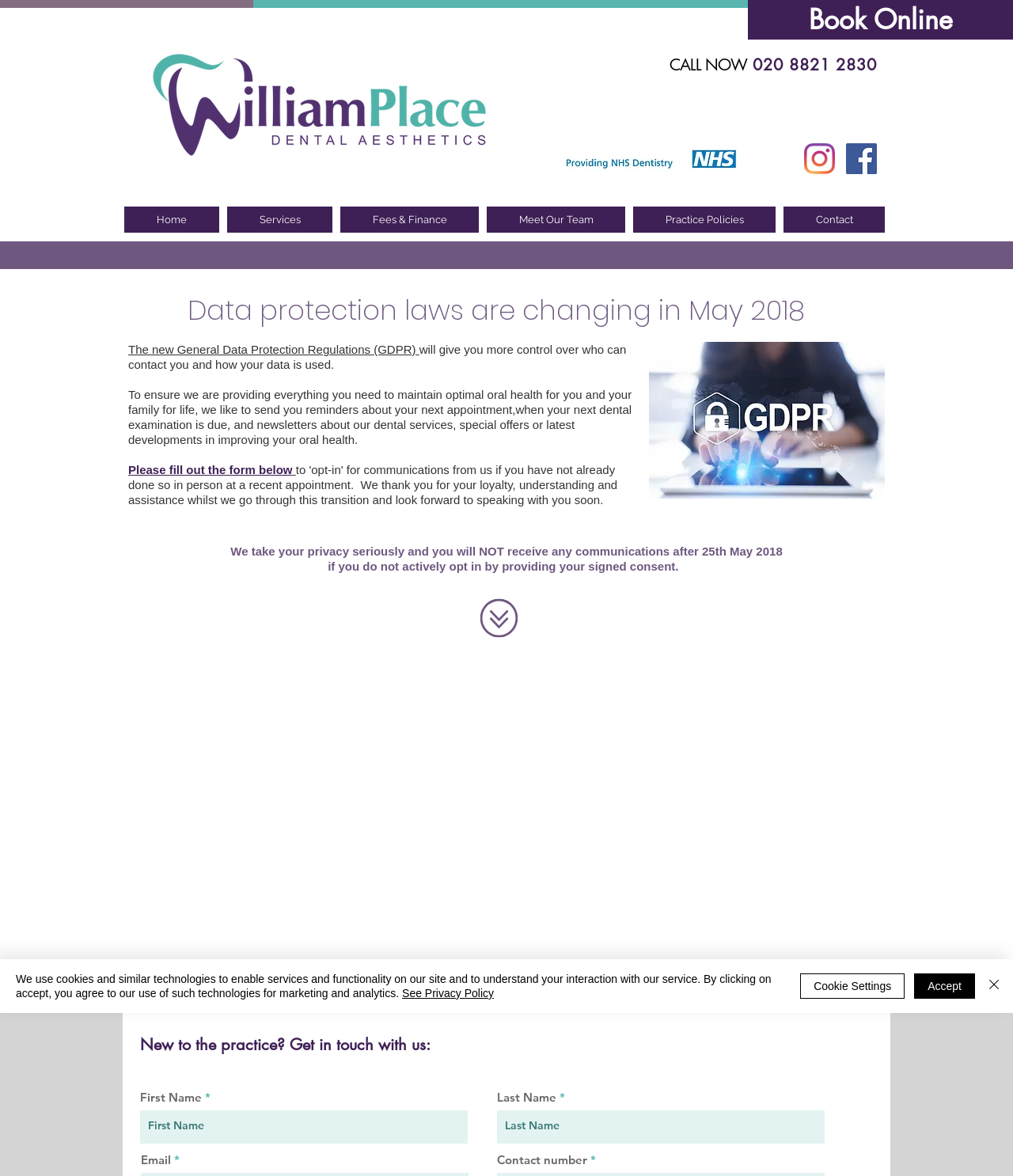Please determine the bounding box coordinates of the clickable area required to carry out the following instruction: "Enter your first name". The coordinates must be four float numbers between 0 and 1, represented as [left, top, right, bottom].

[0.138, 0.944, 0.462, 0.972]